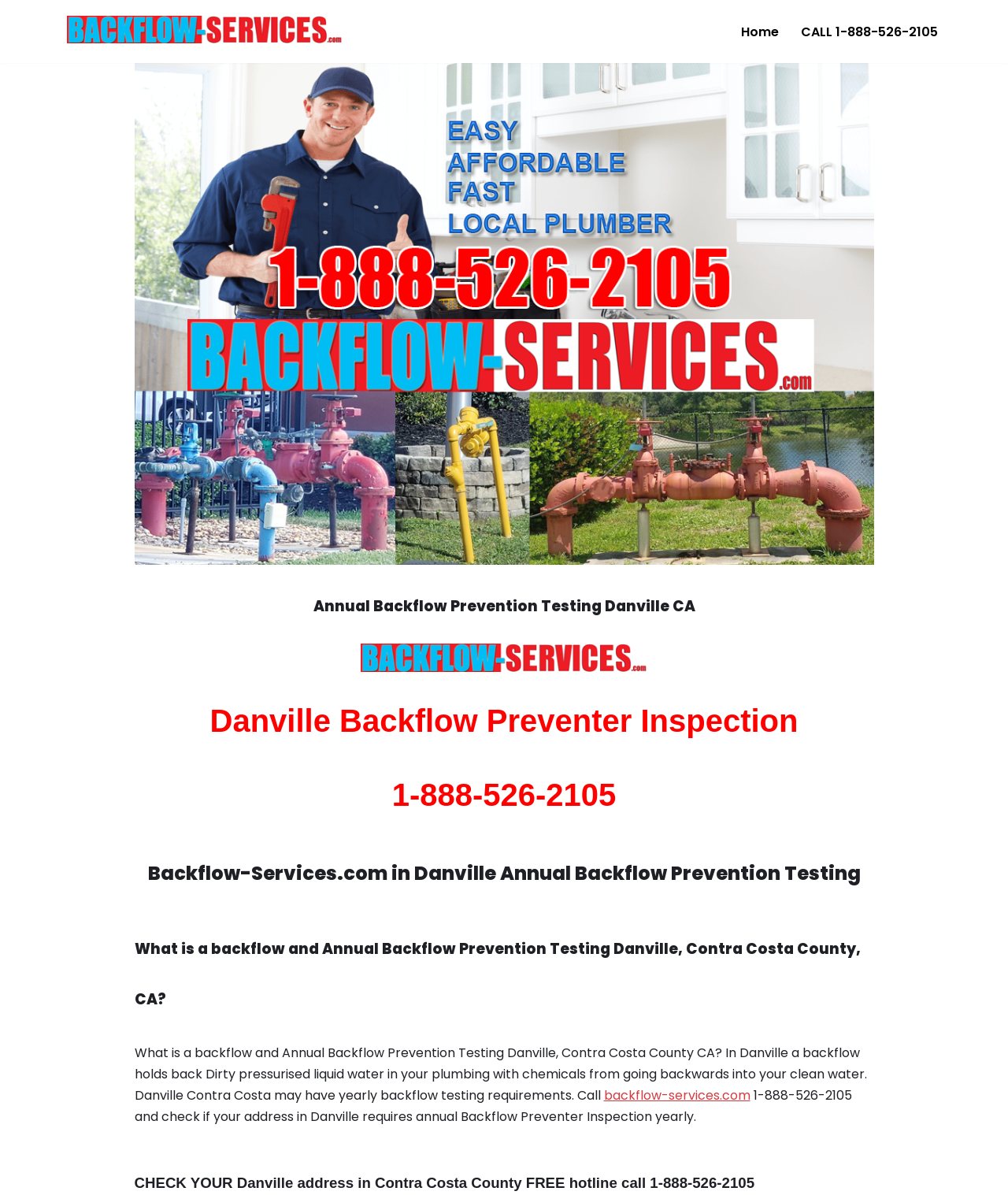Based on the element description: "Privacy Policy", identify the bounding box coordinates for this UI element. The coordinates must be four float numbers between 0 and 1, listed as [left, top, right, bottom].

None